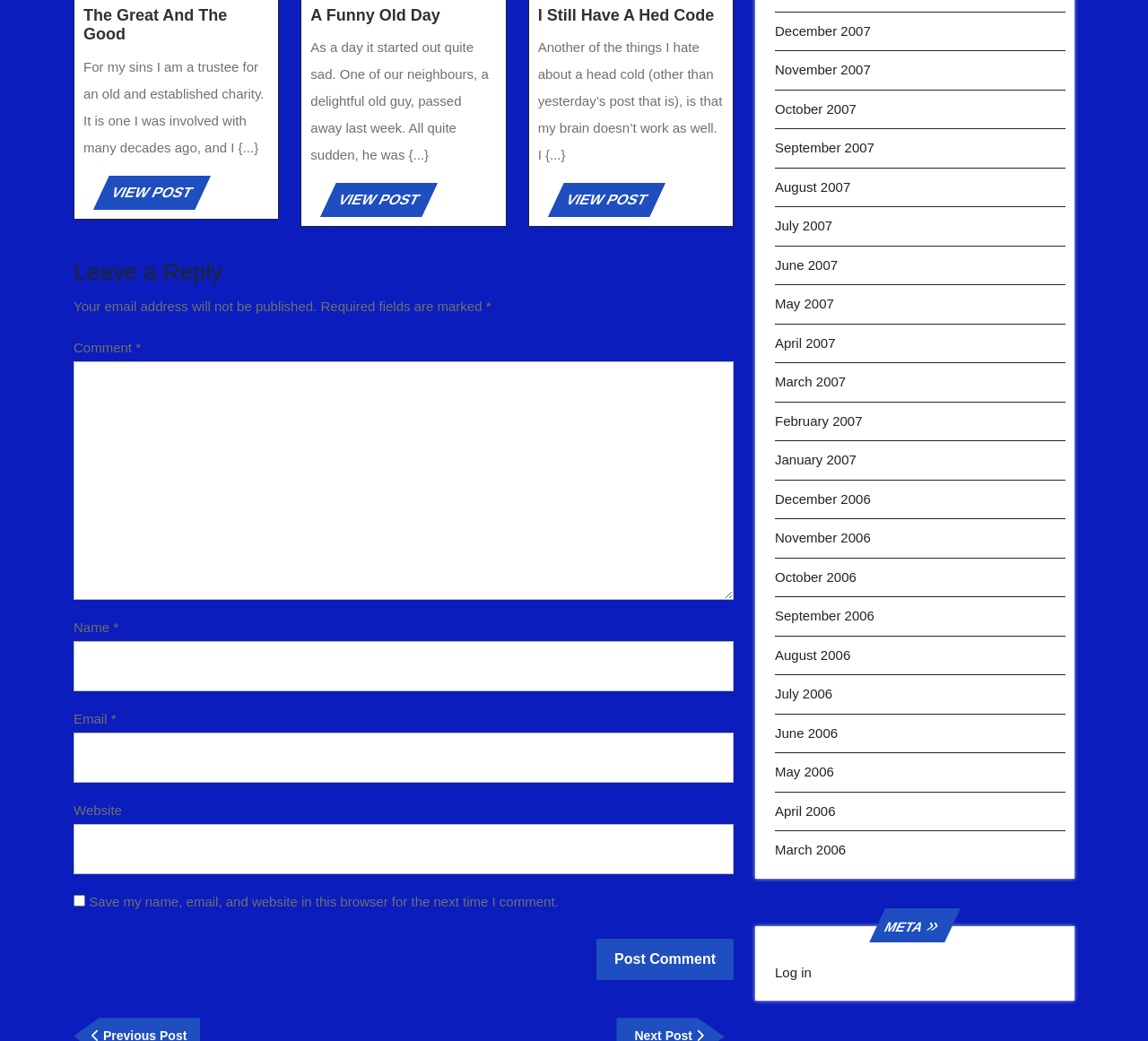Answer the following query concisely with a single word or phrase:
What are the links at the bottom of the page?

Archive links